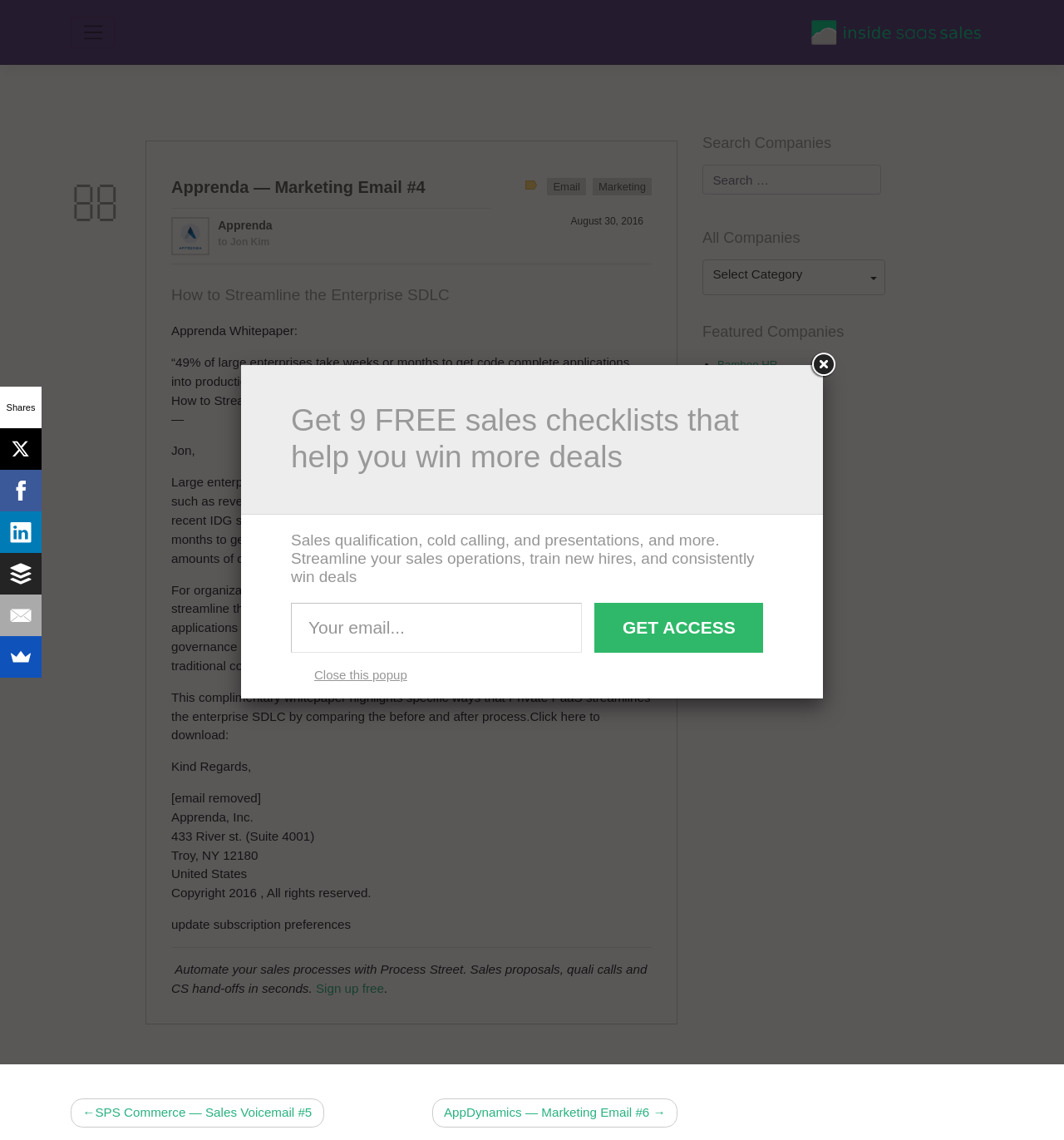Can you find the bounding box coordinates for the element to click on to achieve the instruction: "Search for companies"?

[0.66, 0.144, 0.934, 0.176]